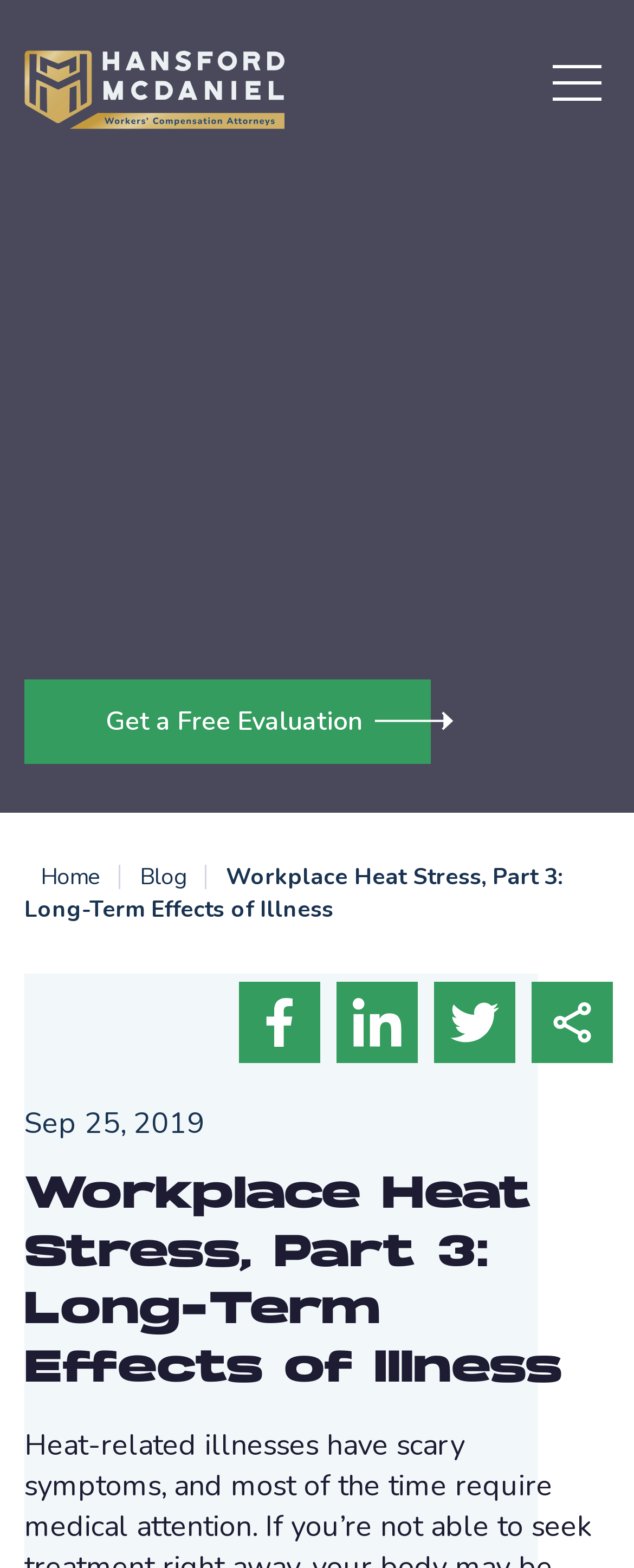Utilize the details in the image to give a detailed response to the question: Are there social media sharing buttons?

I found several links with images of social media platforms such as Facebook, LinkedIn, and Twitter, which suggest that users can share the content on these platforms.